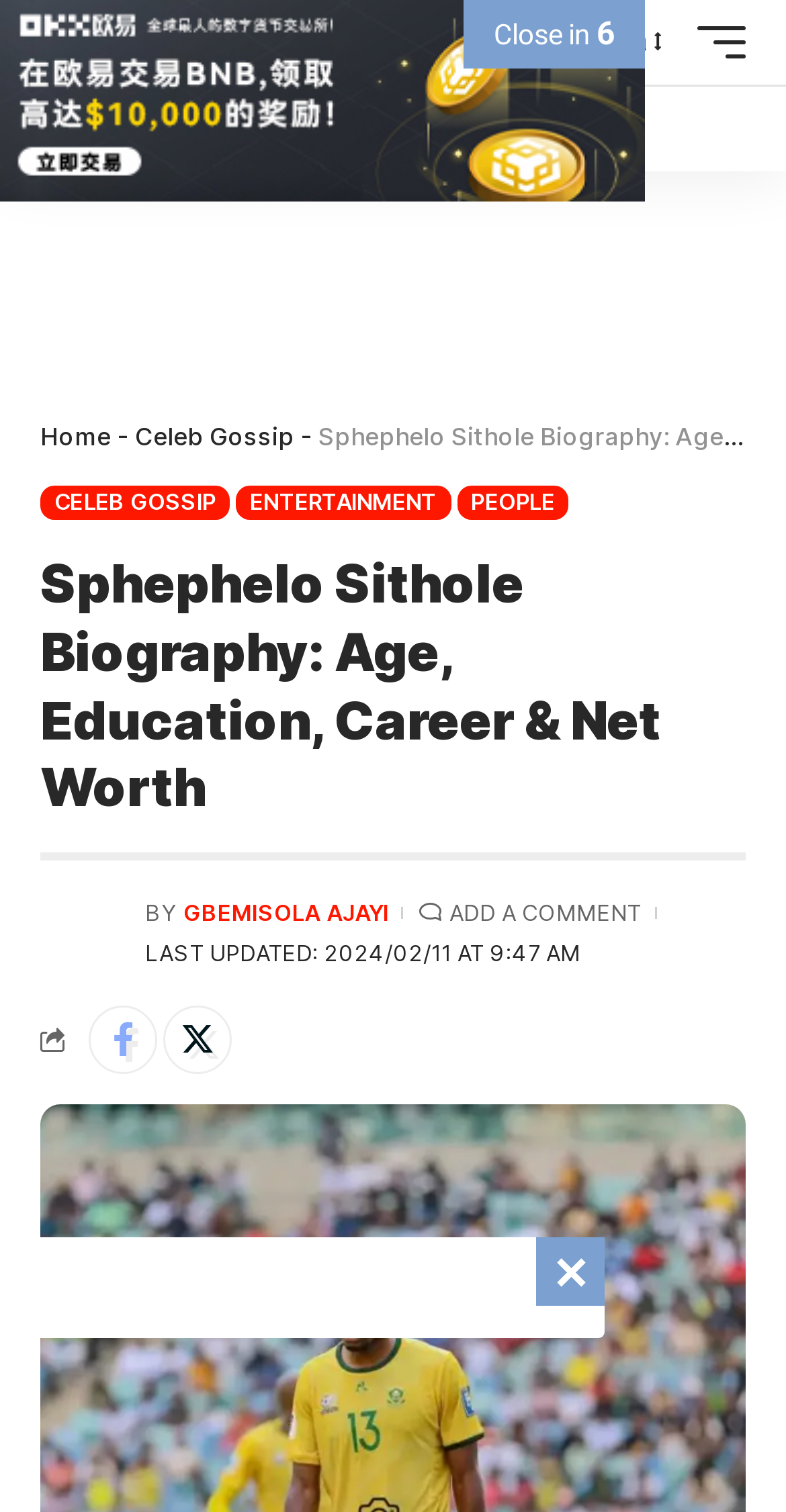Detail the webpage's structure and highlights in your description.

The webpage is about the biography of Sphephelo Sithole, a South African professional footballer. At the top, there is an advertisement iframe taking up a significant portion of the screen. Below the advertisement, there is a header section with a CityMedia logo on the left, a search link on the right, and font resizer and mobile trigger links in between. 

Under the header, there is a navigation menu with links to Home, News, and Advertise. Below the navigation menu, there is a breadcrumbs section with links to Home and Celeb Gossip, separated by a hyphen. 

The main content of the webpage is divided into sections. The first section has a heading that reads "Sphephelo Sithole Biography: Age, Education, Career & Net Worth". Below the heading, there are links to related articles, including one to Gbemisola Ajayi with an accompanying image. 

On the right side of the main content, there is a section with a timestamp indicating when the article was last updated. Below the timestamp, there is a byline with the author's name, Gbemisola Ajayi, and a link to add a comment. 

At the bottom of the main content, there are social media links to share the article on Facebook and Twitter.